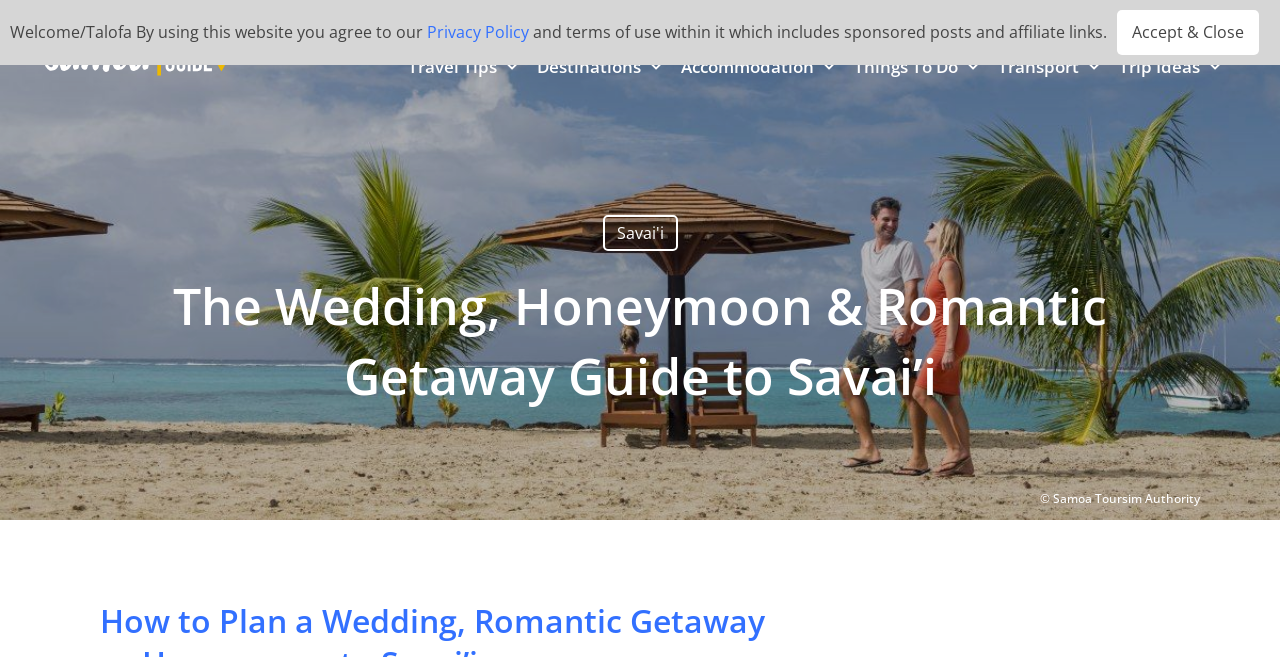Answer the question with a single word or phrase: 
What is the name of the island featured on this website?

Savai'i